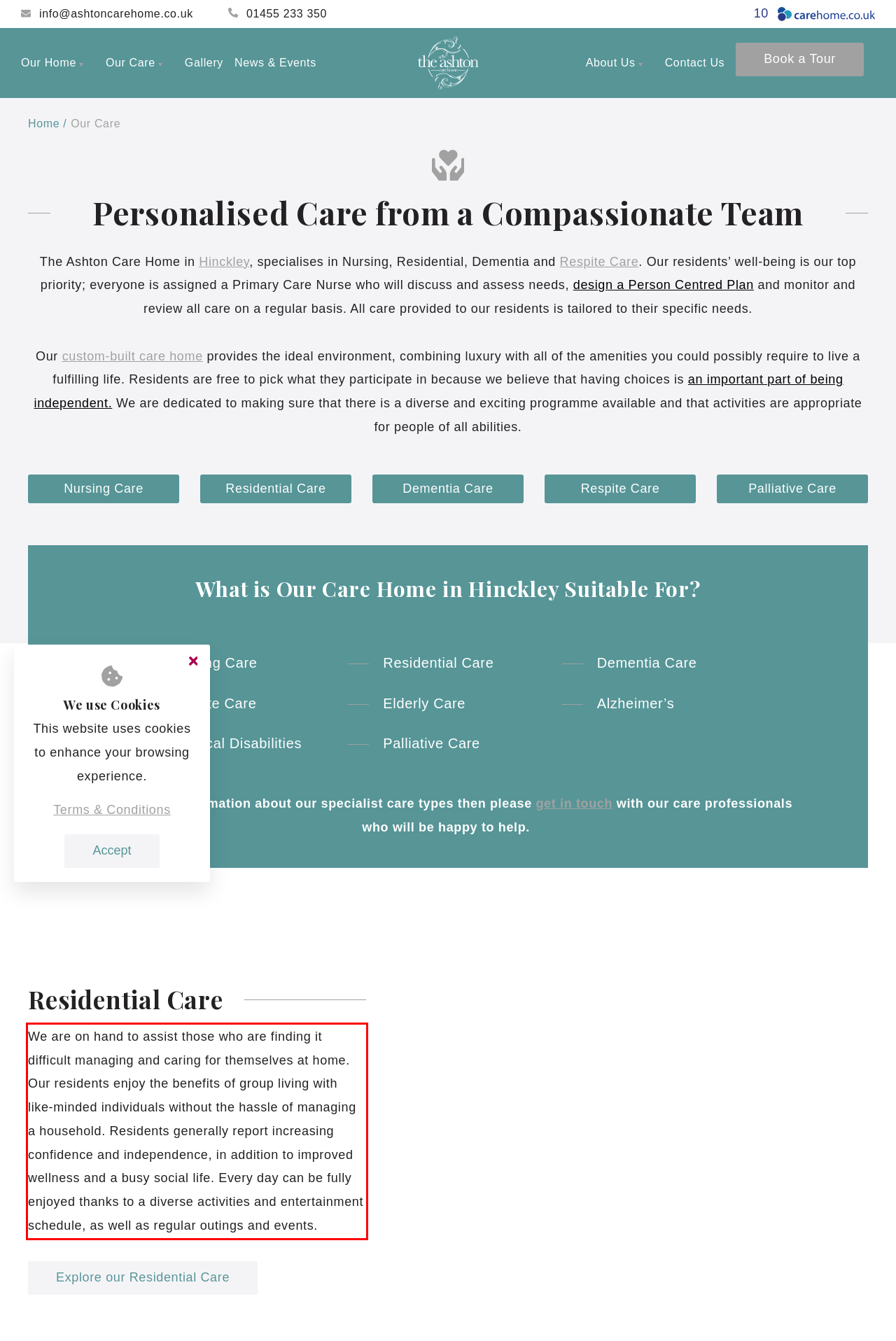In the screenshot of the webpage, find the red bounding box and perform OCR to obtain the text content restricted within this red bounding box.

We are on hand to assist those who are finding it difficult managing and caring for themselves at home. Our residents enjoy the benefits of group living with like-minded individuals without the hassle of managing a household. Residents generally report increasing confidence and independence, in addition to improved wellness and a busy social life. Every day can be fully enjoyed thanks to a diverse activities and entertainment schedule, as well as regular outings and events.